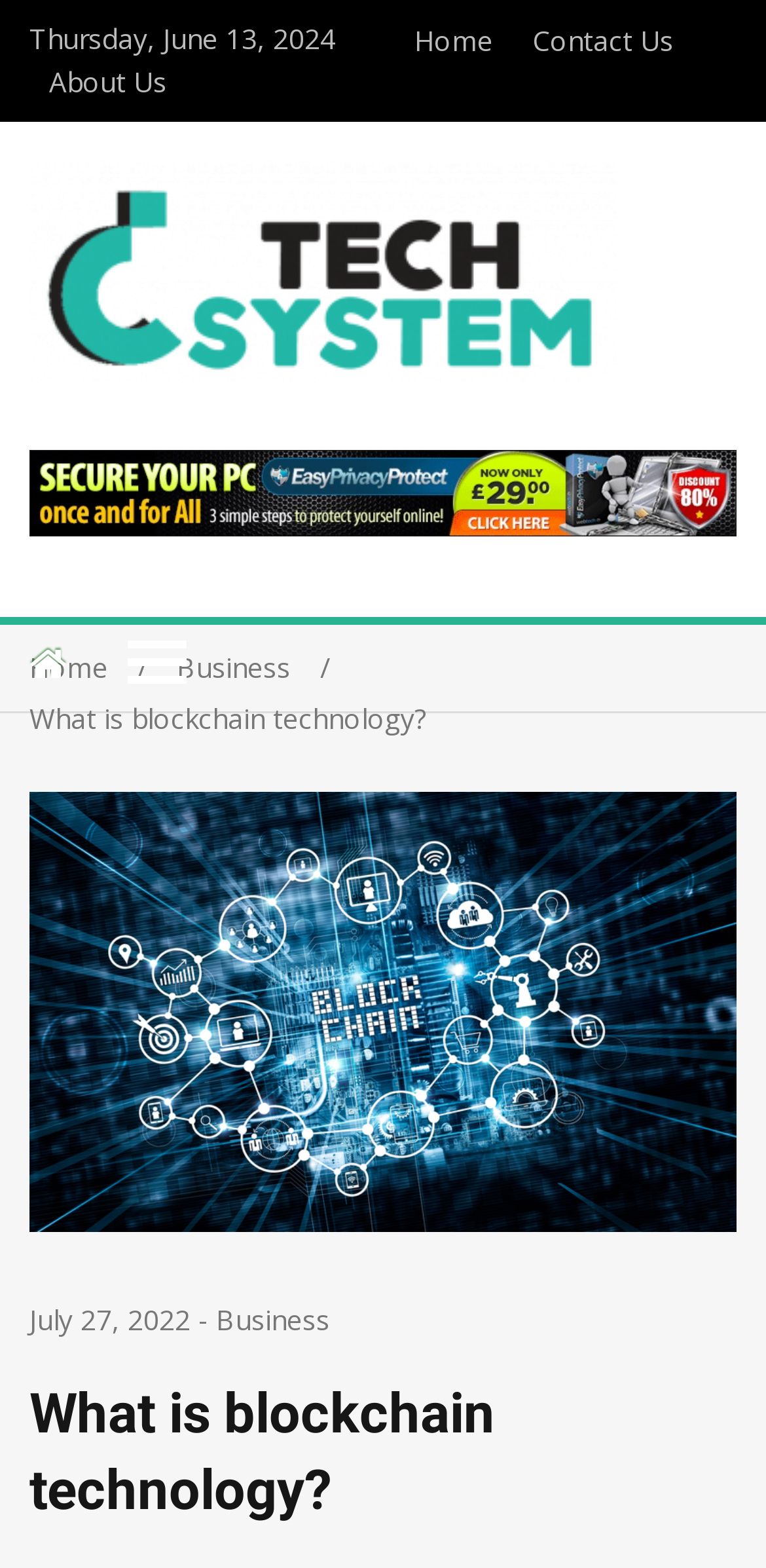Identify the bounding box coordinates for the region to click in order to carry out this instruction: "go to home page". Provide the coordinates using four float numbers between 0 and 1, formatted as [left, top, right, bottom].

[0.515, 0.013, 0.669, 0.039]